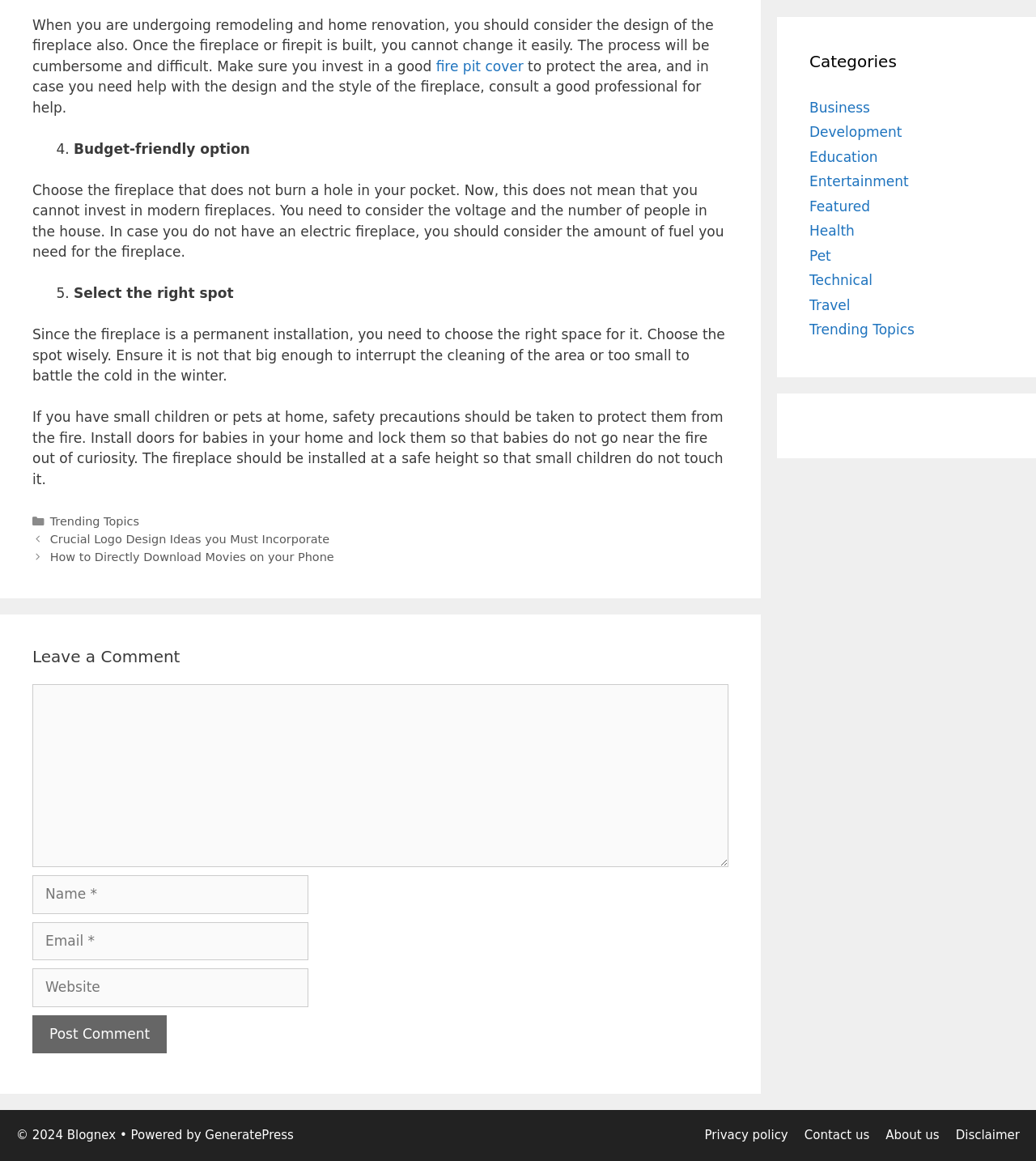Find the bounding box coordinates for the UI element whose description is: "parent_node: Comment name="author" placeholder="Name *"". The coordinates should be four float numbers between 0 and 1, in the format [left, top, right, bottom].

[0.031, 0.754, 0.298, 0.787]